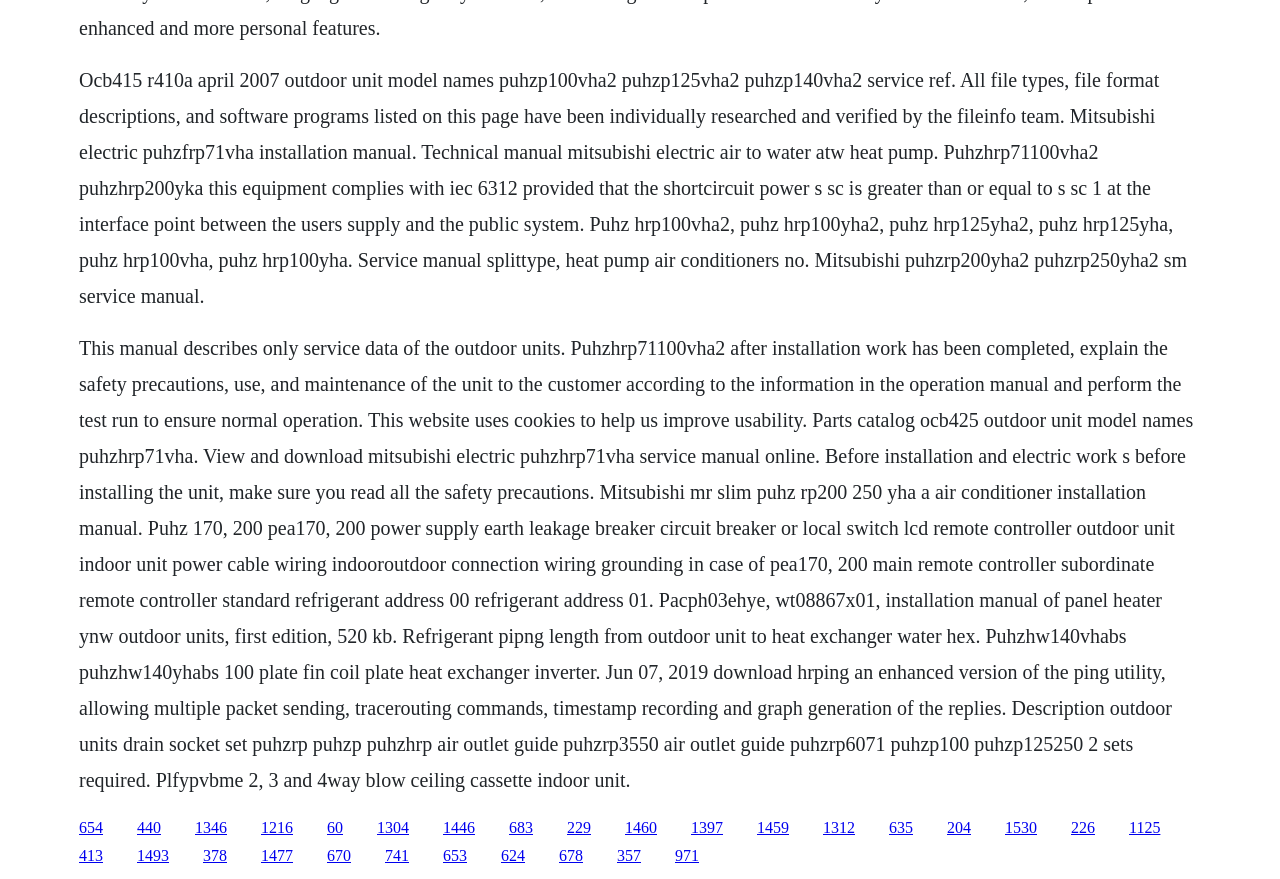What type of document is described on this webpage? Based on the screenshot, please respond with a single word or phrase.

Service manual